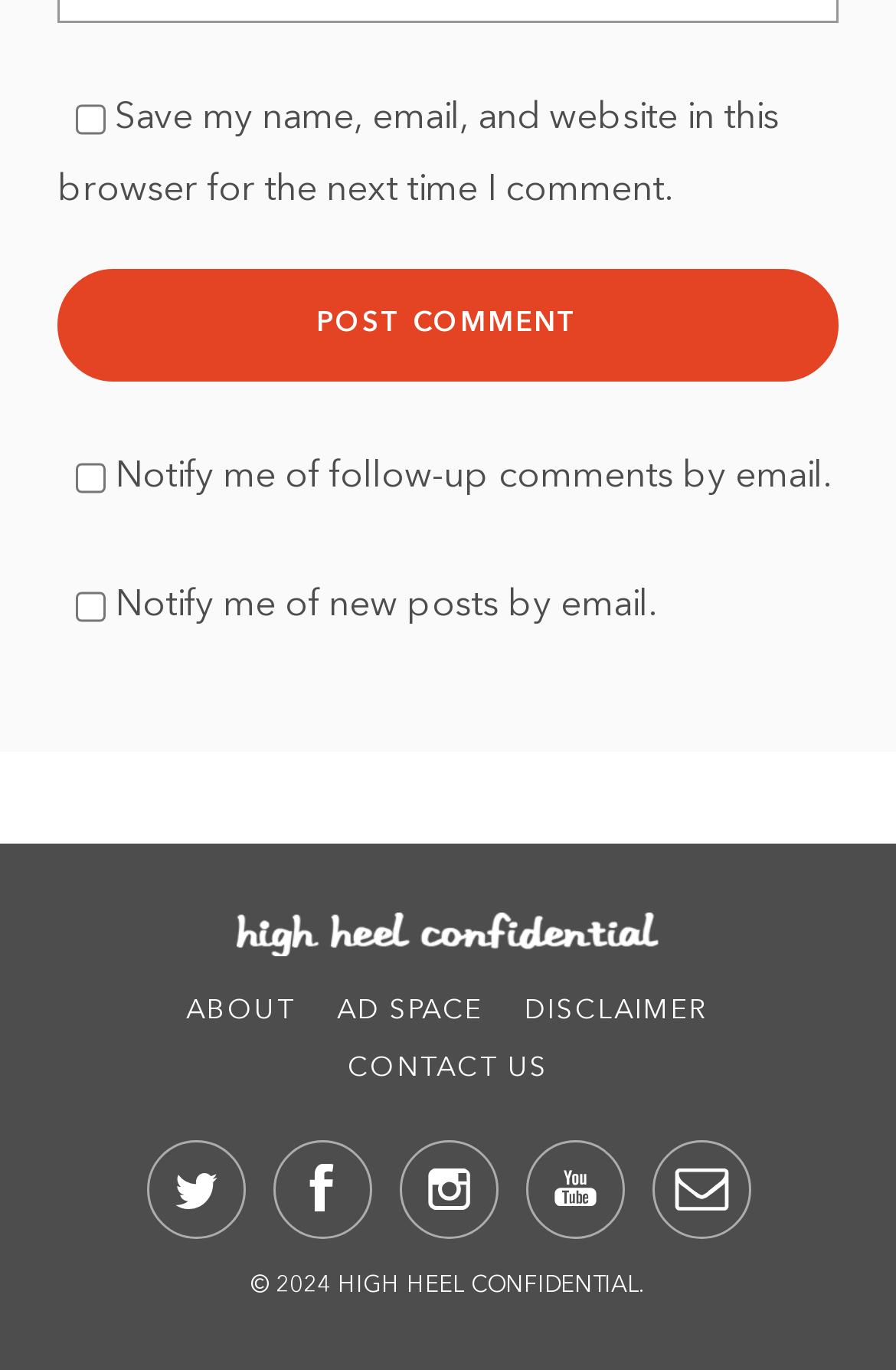How many checkboxes are there for notification options?
Please answer the question with a single word or phrase, referencing the image.

3